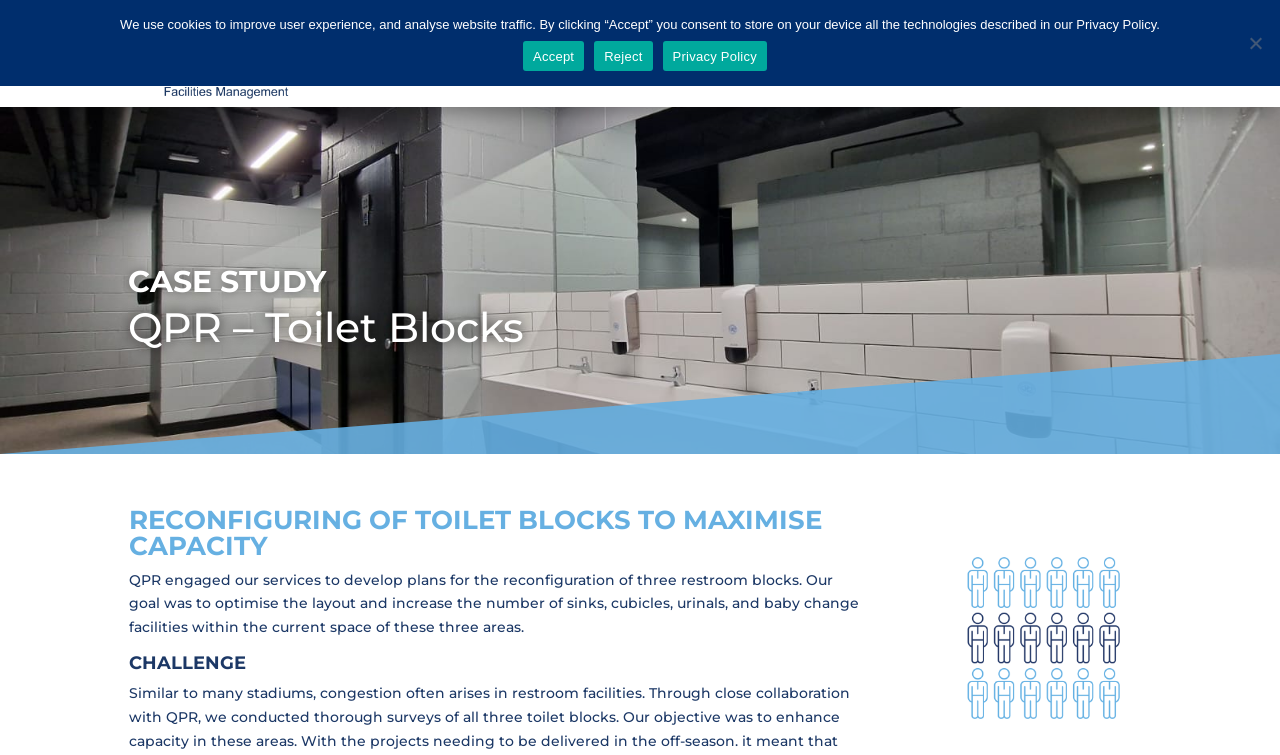What is the name of the stadium in this case study?
Provide a concise answer using a single word or phrase based on the image.

QPR